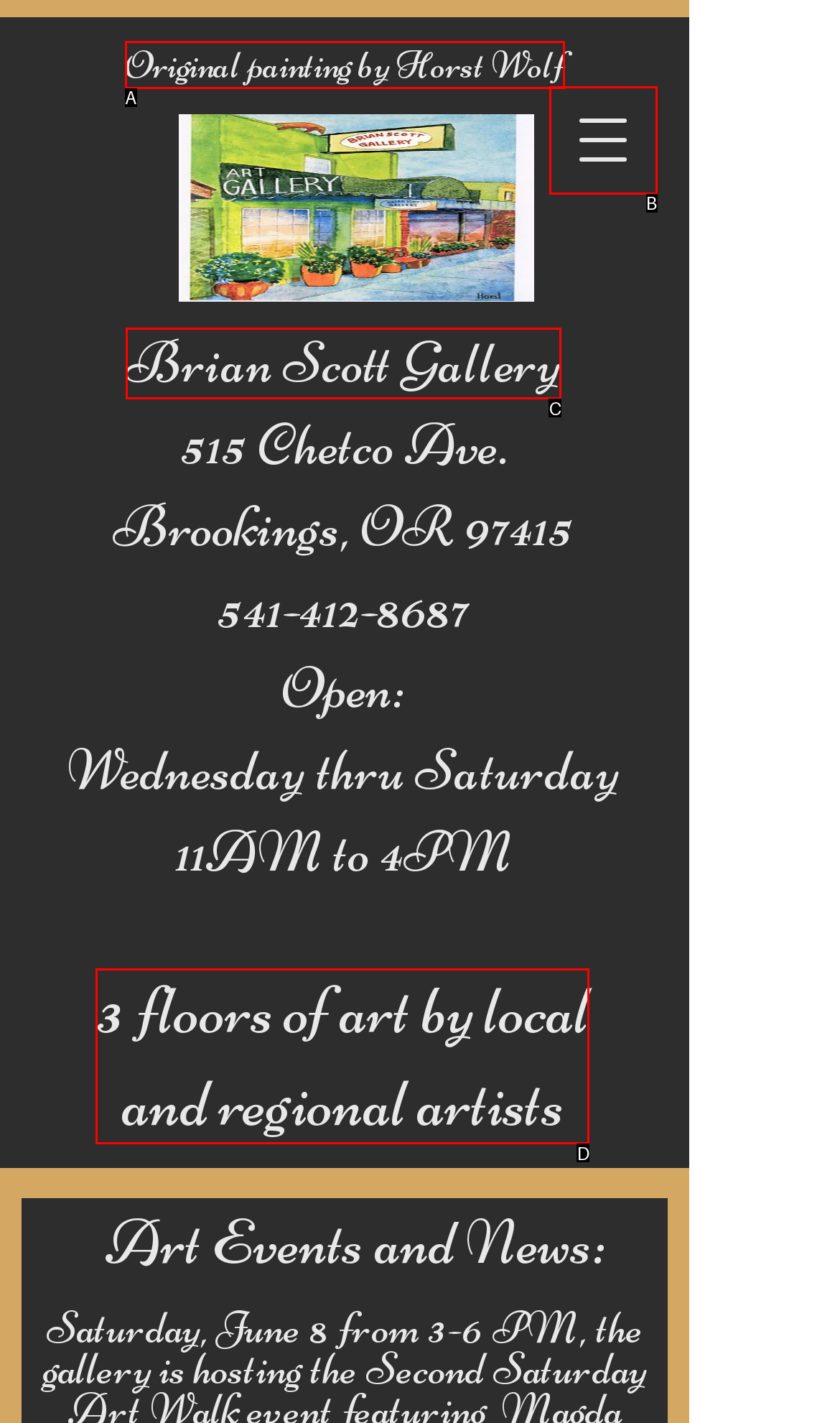Given the description: Brian Scott Gallery, identify the HTML element that corresponds to it. Respond with the letter of the correct option.

C